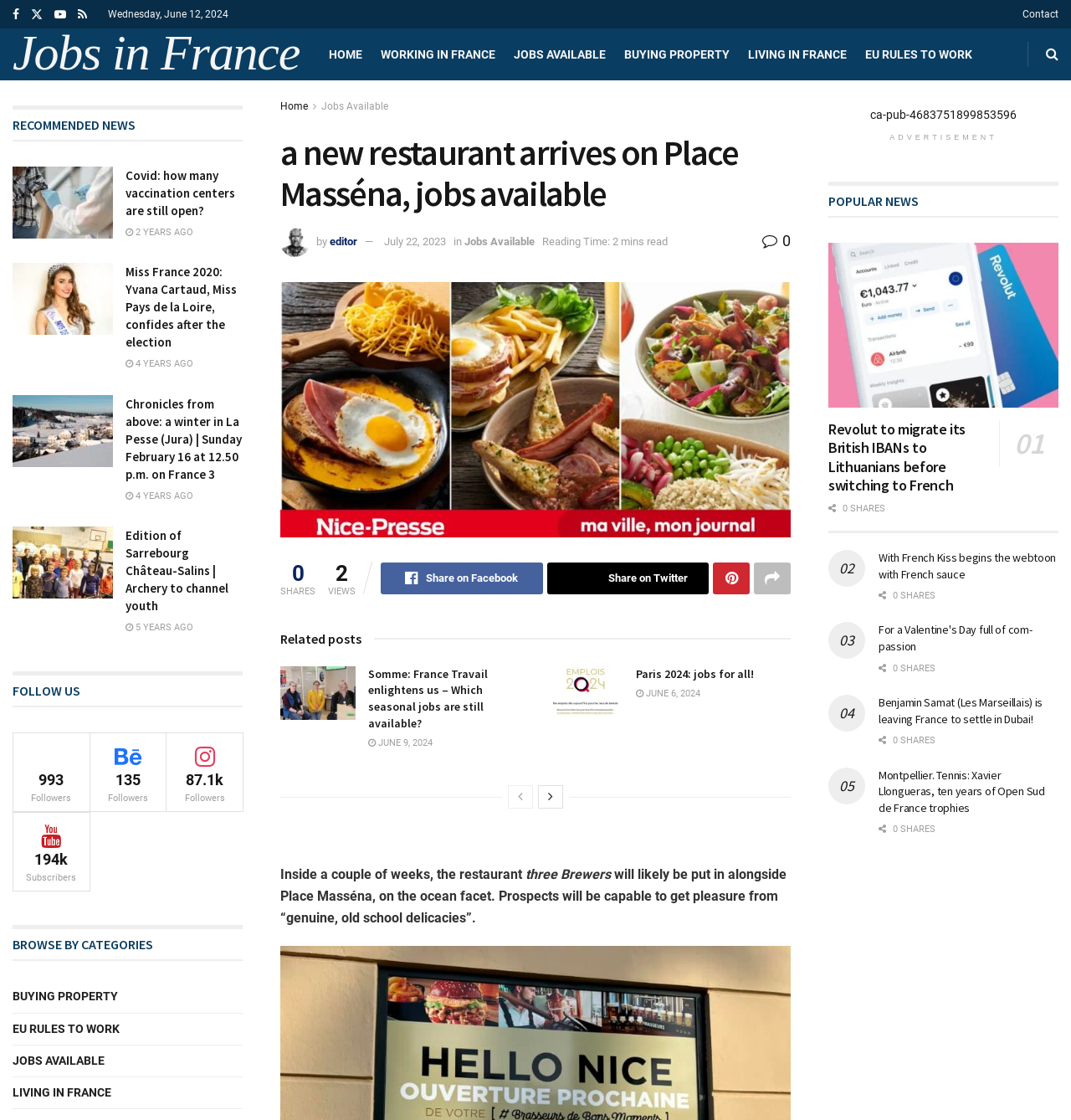Find the bounding box coordinates of the clickable element required to execute the following instruction: "Share on Facebook". Provide the coordinates as four float numbers between 0 and 1, i.e., [left, top, right, bottom].

[0.355, 0.502, 0.507, 0.53]